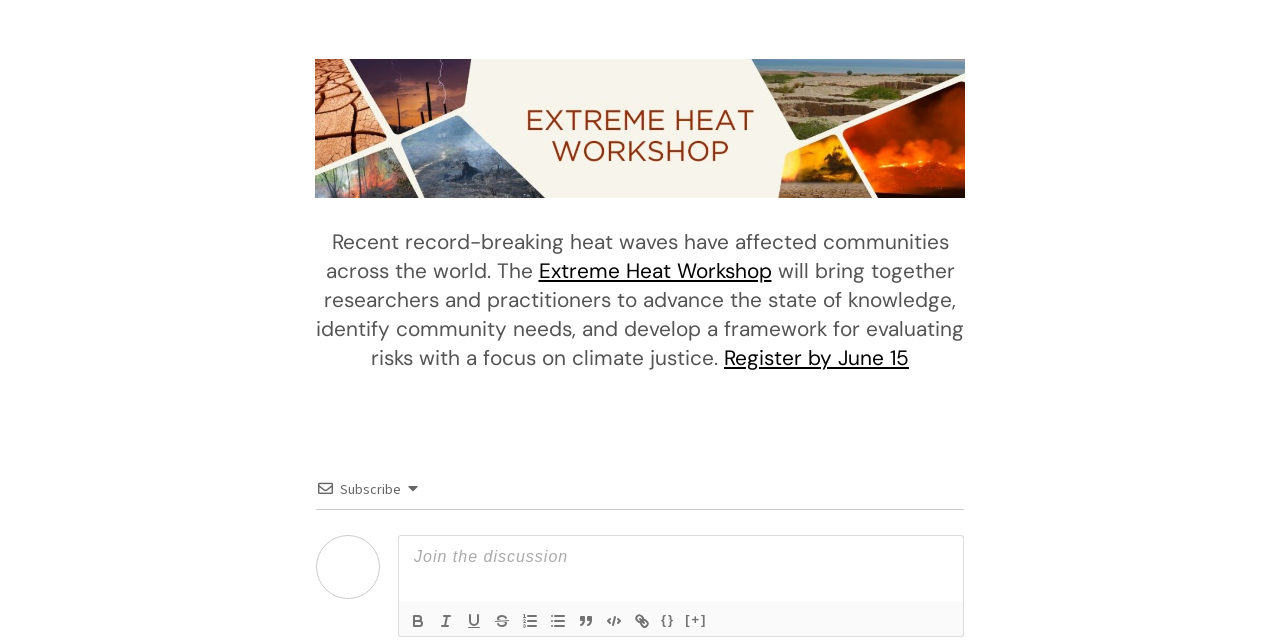Please specify the bounding box coordinates for the clickable region that will help you carry out the instruction: "Register for the event".

[0.566, 0.538, 0.627, 0.58]